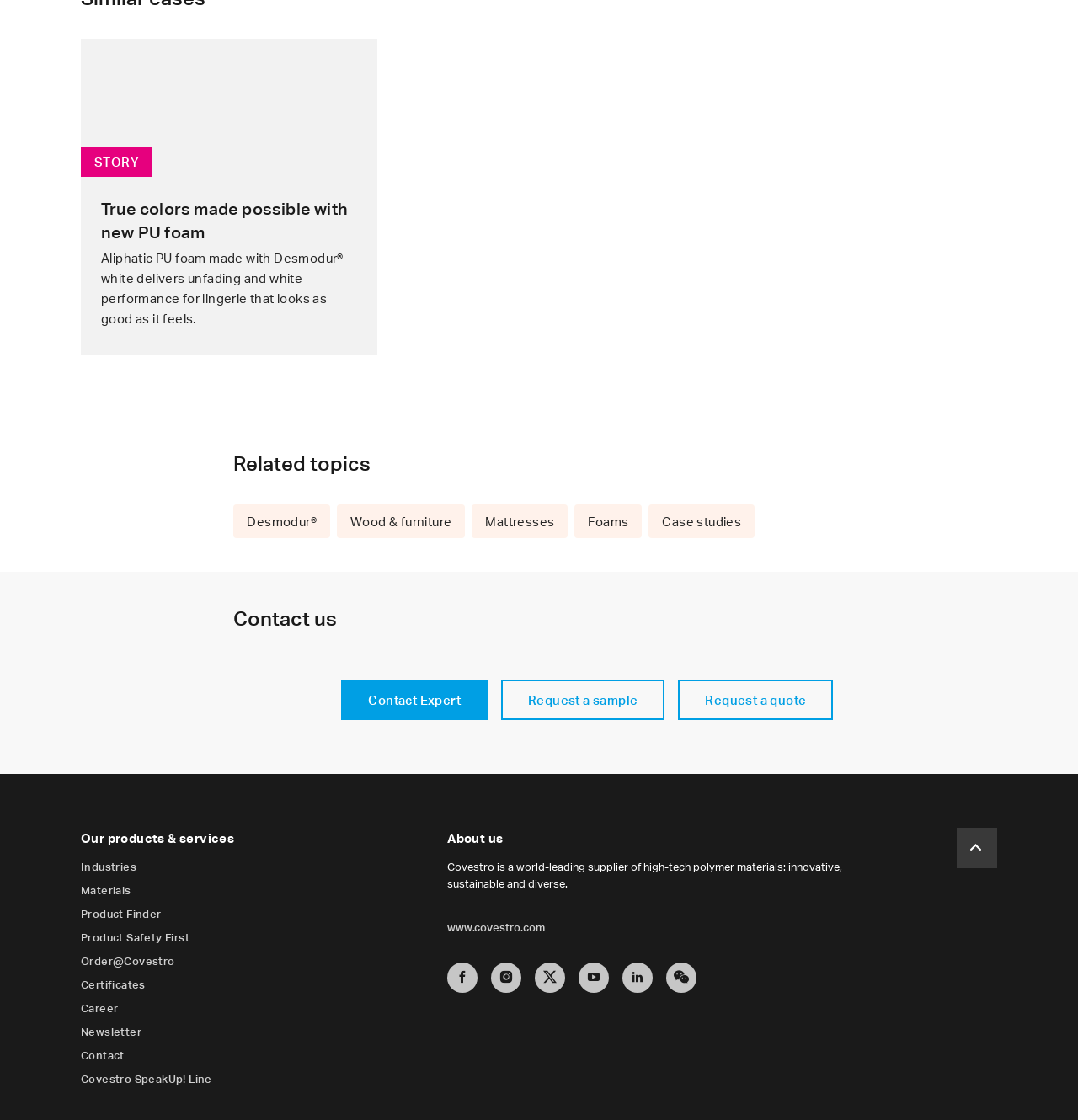Identify the bounding box coordinates of the clickable region necessary to fulfill the following instruction: "Explore case studies". The bounding box coordinates should be four float numbers between 0 and 1, i.e., [left, top, right, bottom].

[0.602, 0.45, 0.7, 0.48]